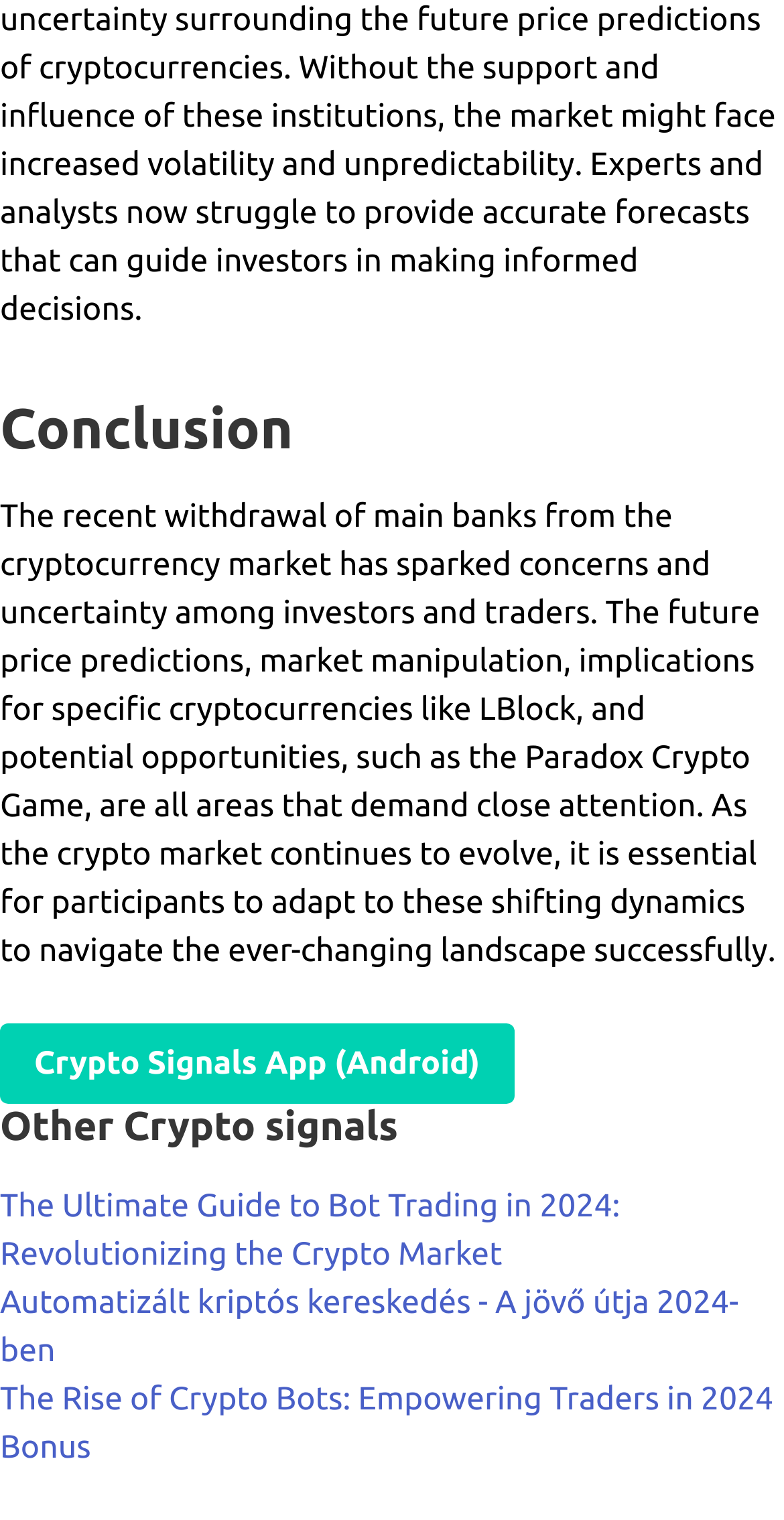What is the purpose of the Paradox Crypto Game?
Please provide a full and detailed response to the question.

The webpage mentions the Paradox Crypto Game as a potential opportunity, but it does not provide explicit information about its purpose. Therefore, it is uncertain what the game is intended for.